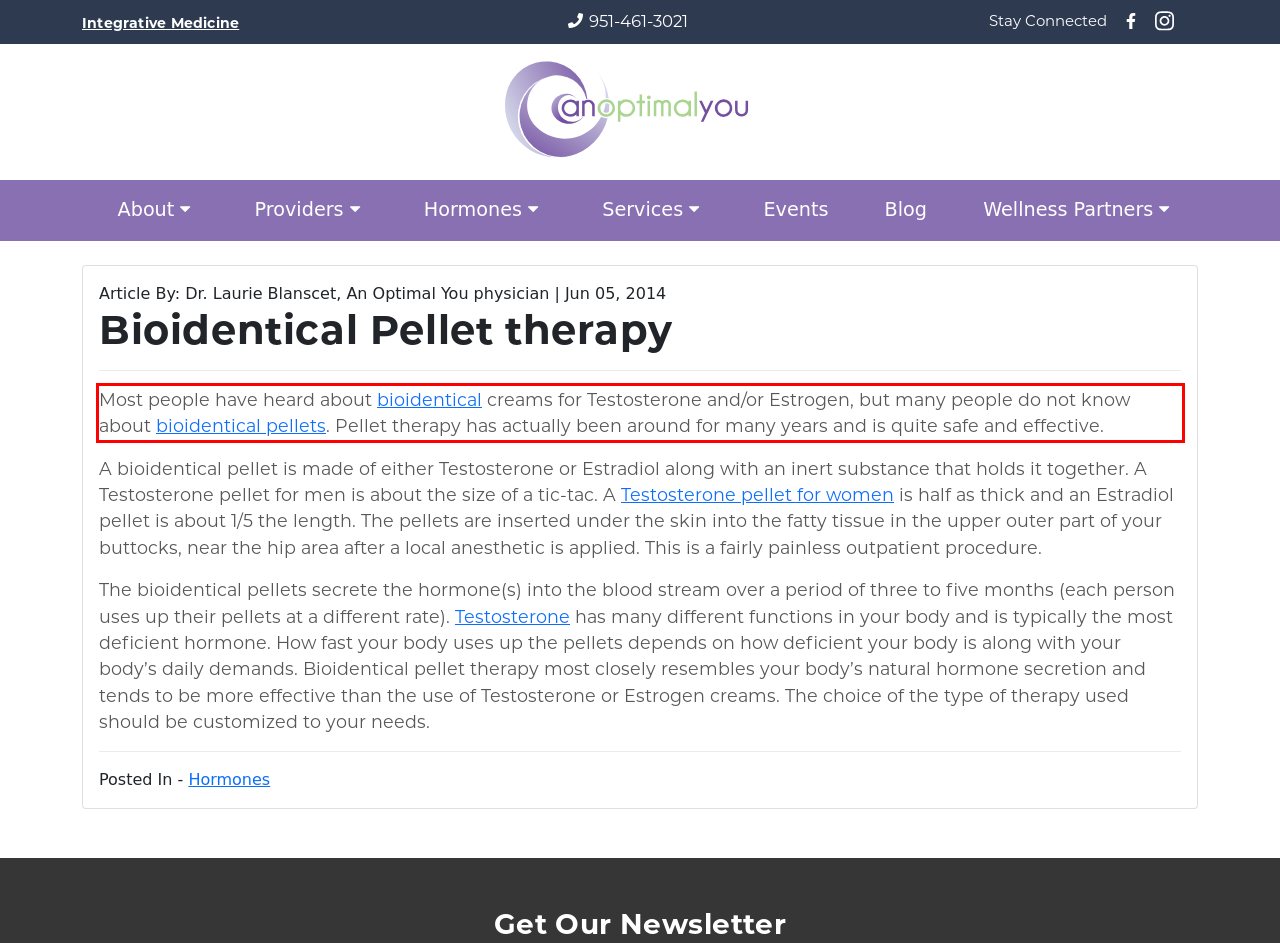Given the screenshot of a webpage, identify the red rectangle bounding box and recognize the text content inside it, generating the extracted text.

Most people have heard about bioidentical creams for Testosterone and/or Estrogen, but many people do not know about bioidentical pellets. Pellet therapy has actually been around for many years and is quite safe and effective.